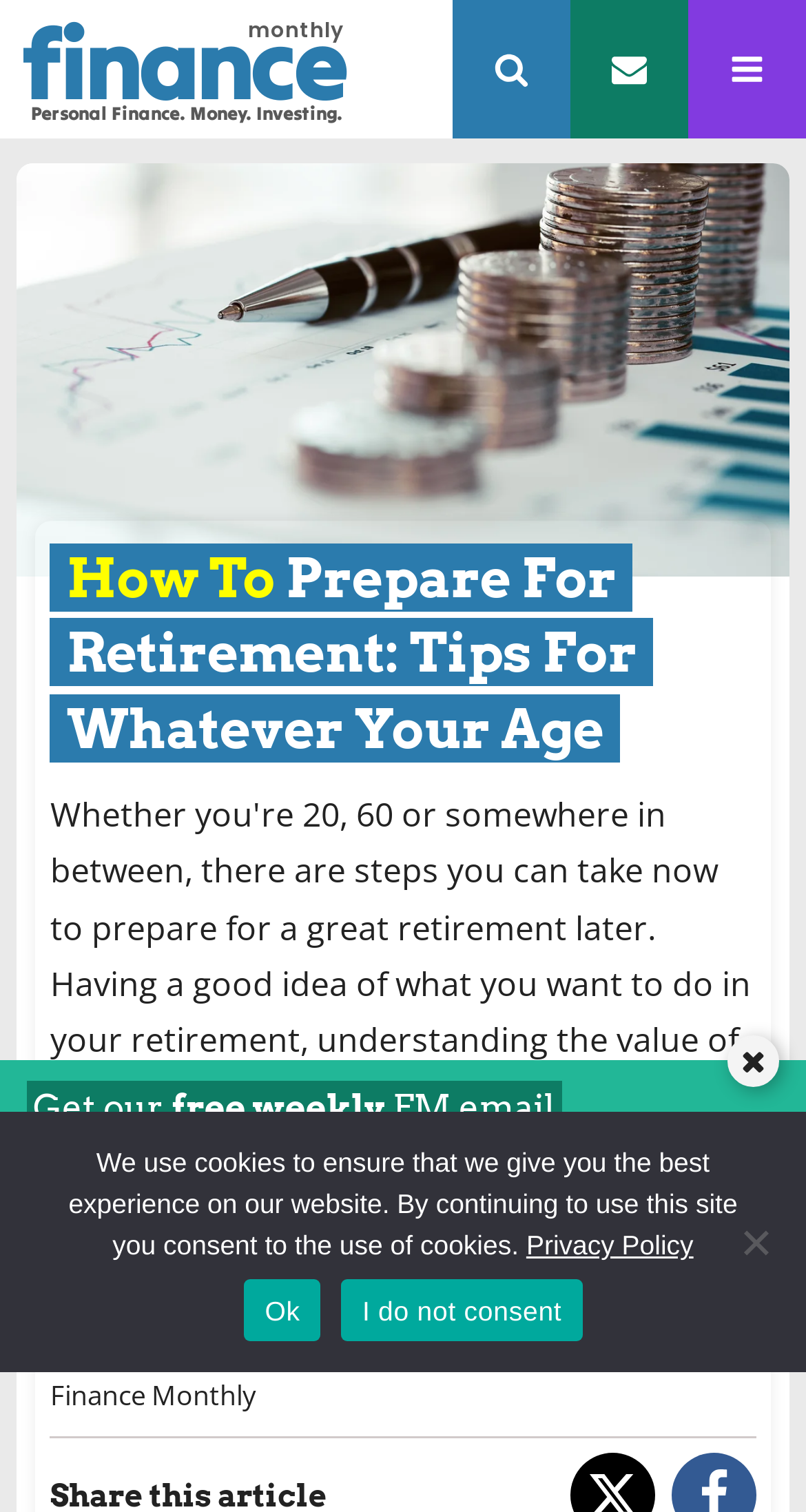Please identify the webpage's heading and generate its text content.

How To Prepare For Retirement: Tips For Whatever Your Age